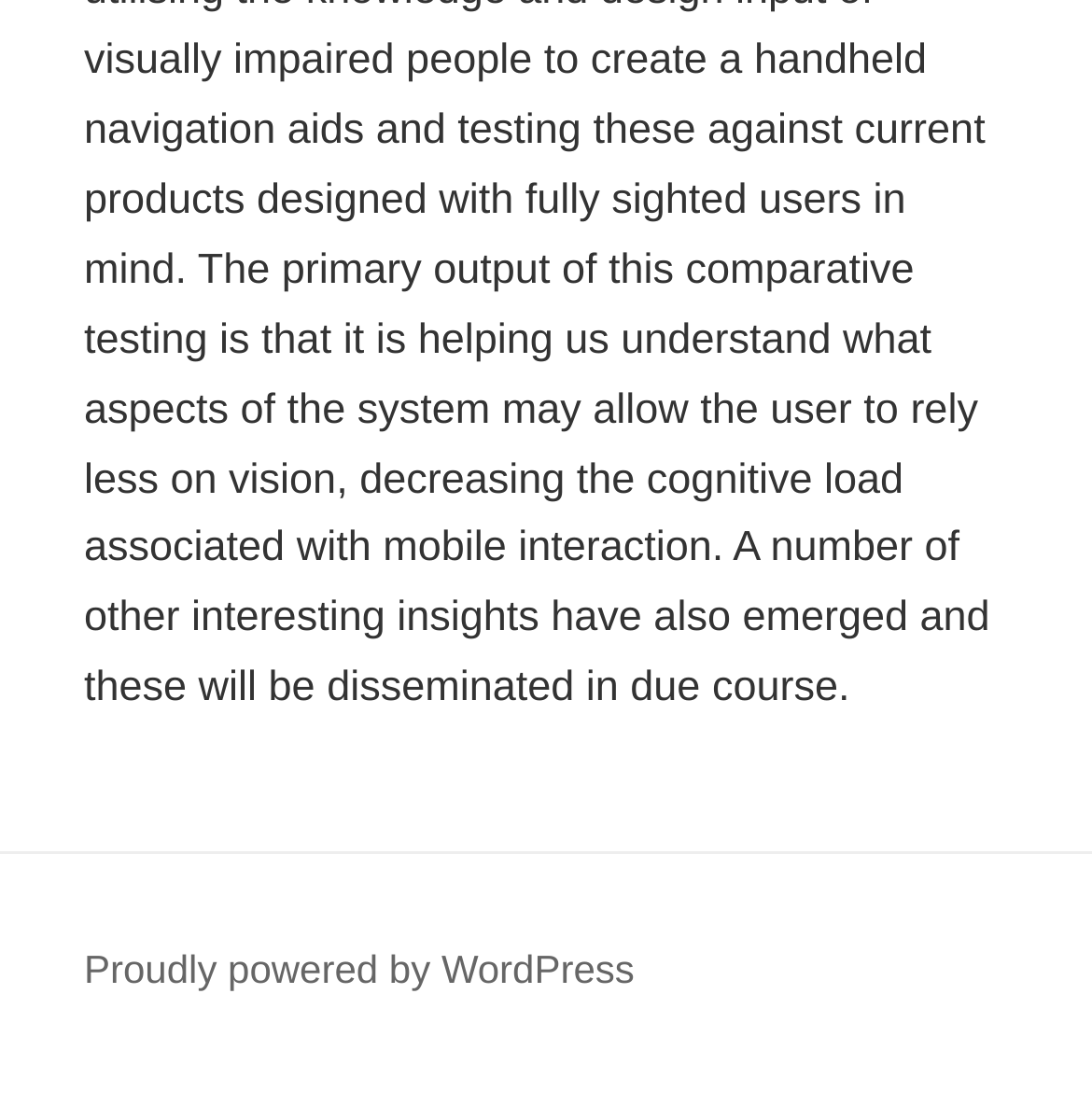Find the bounding box coordinates for the HTML element specified by: "Proudly powered by WordPress".

[0.077, 0.856, 0.581, 0.896]